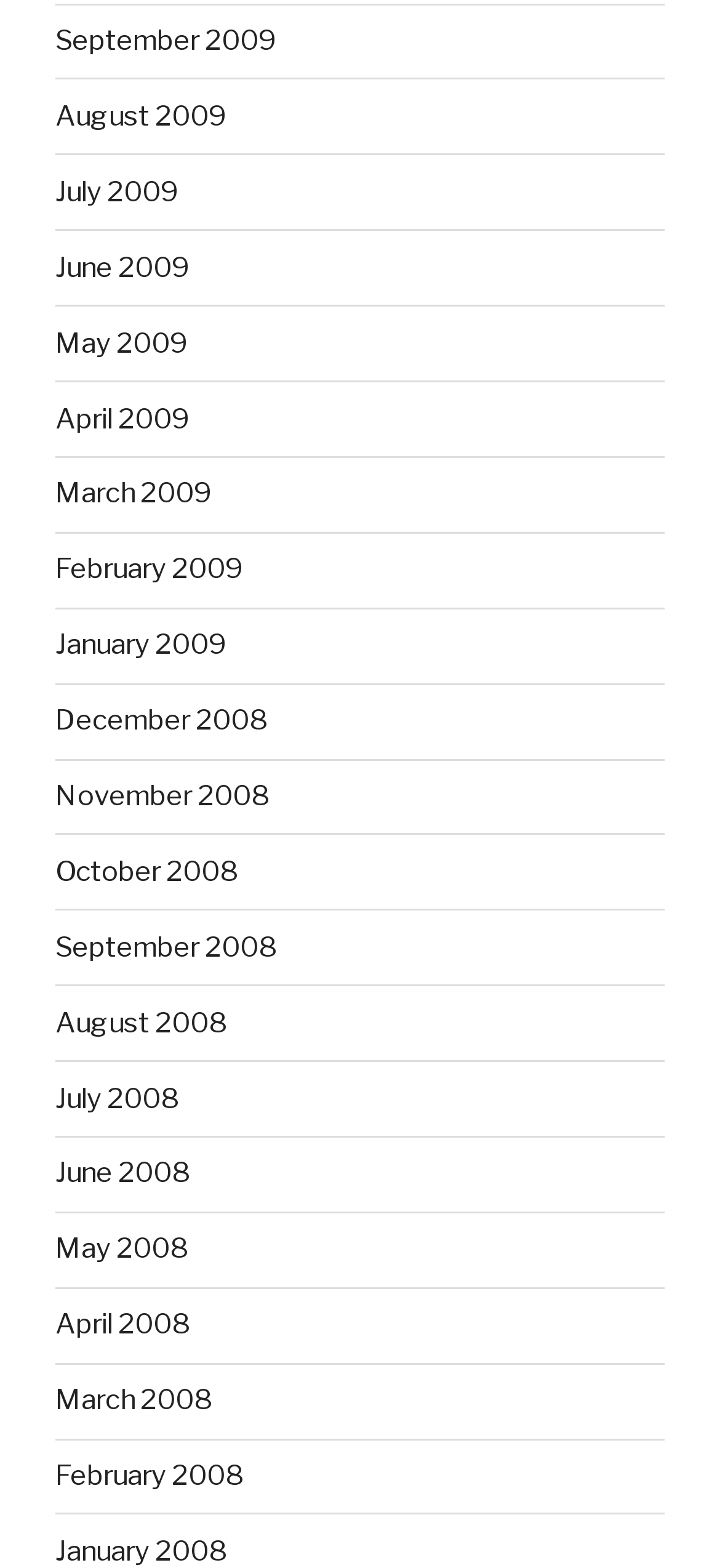What is the earliest month listed?
Analyze the image and provide a thorough answer to the question.

By examining the list of links, I found that the earliest month listed is January 2008, which is located at the bottom of the list with a bounding box coordinate of [0.077, 0.979, 0.315, 1.0].